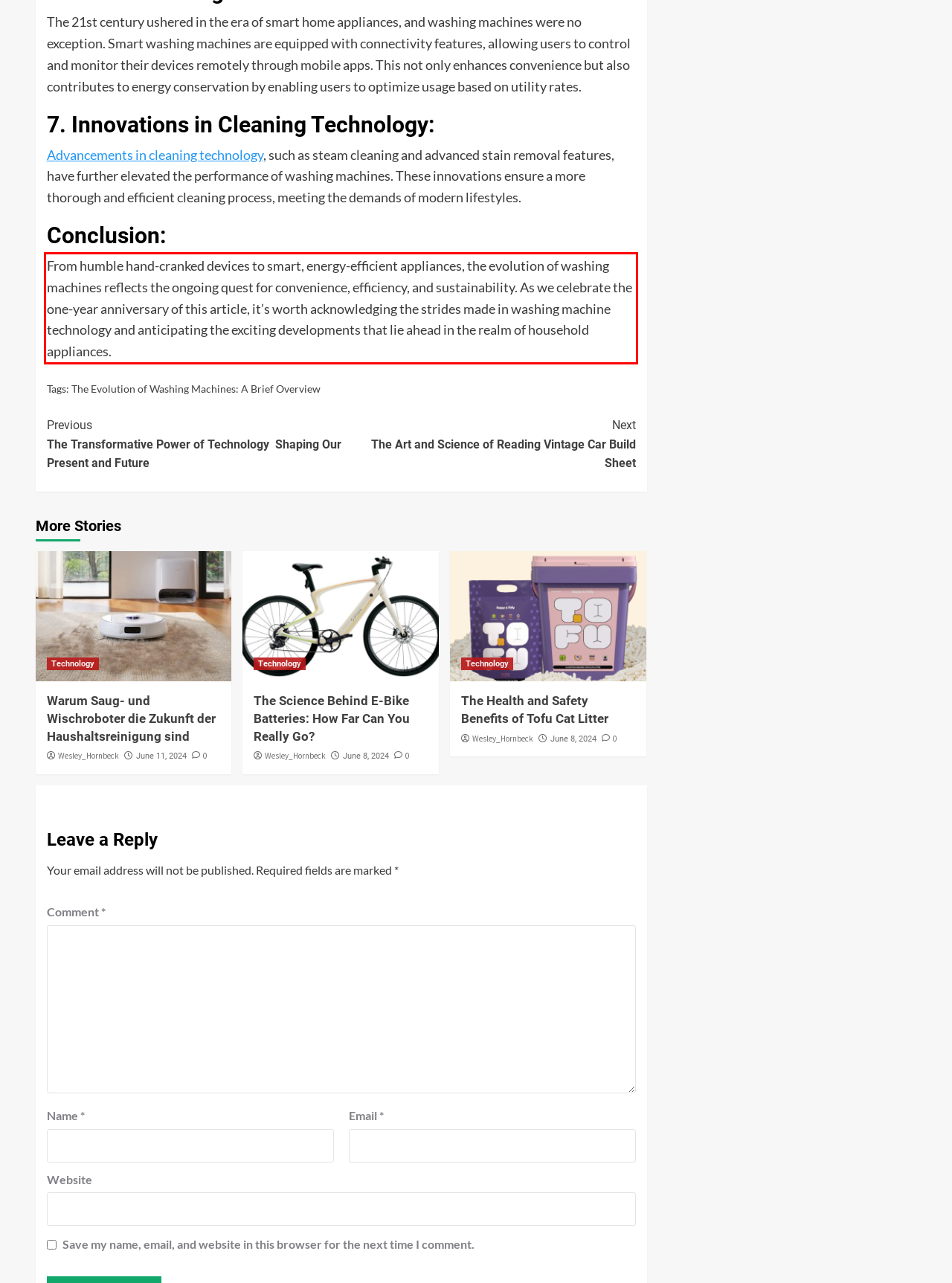Examine the screenshot of the webpage, locate the red bounding box, and generate the text contained within it.

From humble hand-cranked devices to smart, energy-efficient appliances, the evolution of washing machines reflects the ongoing quest for convenience, efficiency, and sustainability. As we celebrate the one-year anniversary of this article, it’s worth acknowledging the strides made in washing machine technology and anticipating the exciting developments that lie ahead in the realm of household appliances.